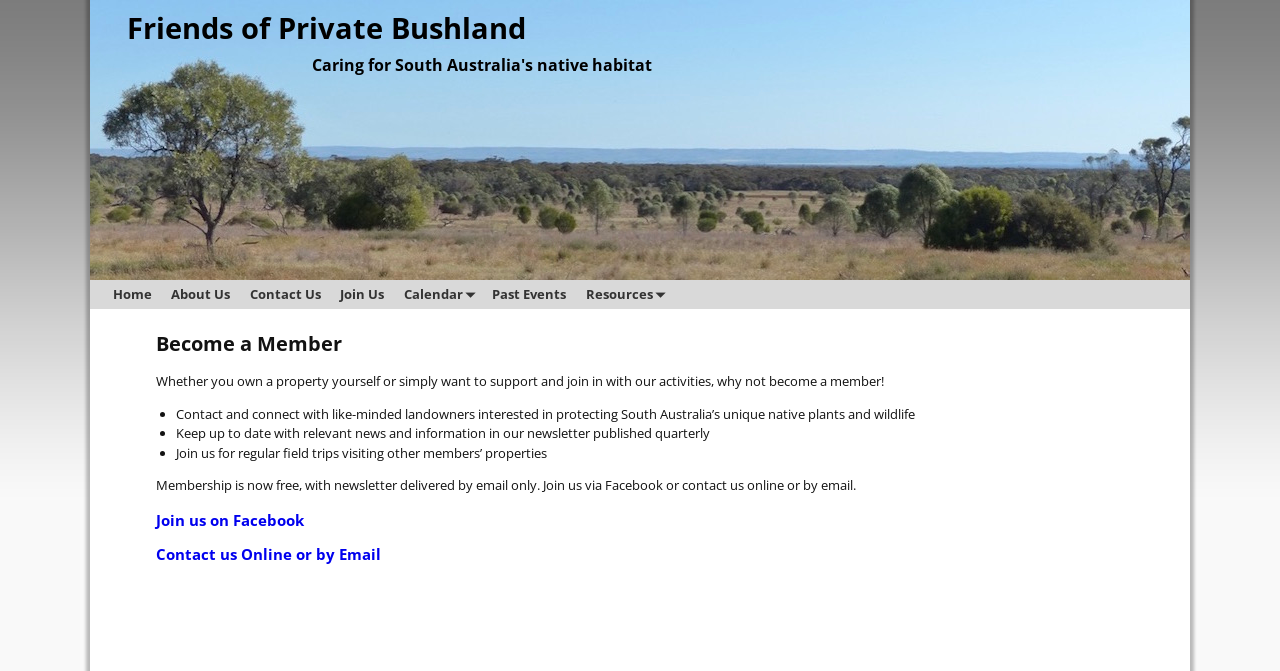Generate a thorough explanation of the webpage's elements.

The webpage is about becoming a member of Friends of Private Bushland, an organization that cares for South Australia's native habitat. At the top, there is a heading with the organization's name, followed by a link to the same. Below this, there is a subtitle that describes the organization's purpose.

The main content of the page is divided into sections. On the top-left, there is a navigation menu with links to different pages, including Home, About Us, Contact Us, Join Us, Calendar, and Resources. Each of these links is positioned horizontally, with the Calendar and Resources links having dropdown menus.

The main section of the page is an article that explains the benefits of becoming a member of Friends of Private Bushland. The article is headed by a title "Become a Member" and is followed by a paragraph that describes the organization's activities. Below this, there is a list of bullet points that outline the benefits of membership, including connecting with like-minded landowners, receiving newsletters, and participating in field trips.

Further down, there are two sections that provide ways to join the organization. The first section invites users to join the organization on Facebook, with a link to the Facebook page. The second section provides a link to contact the organization online or by email.